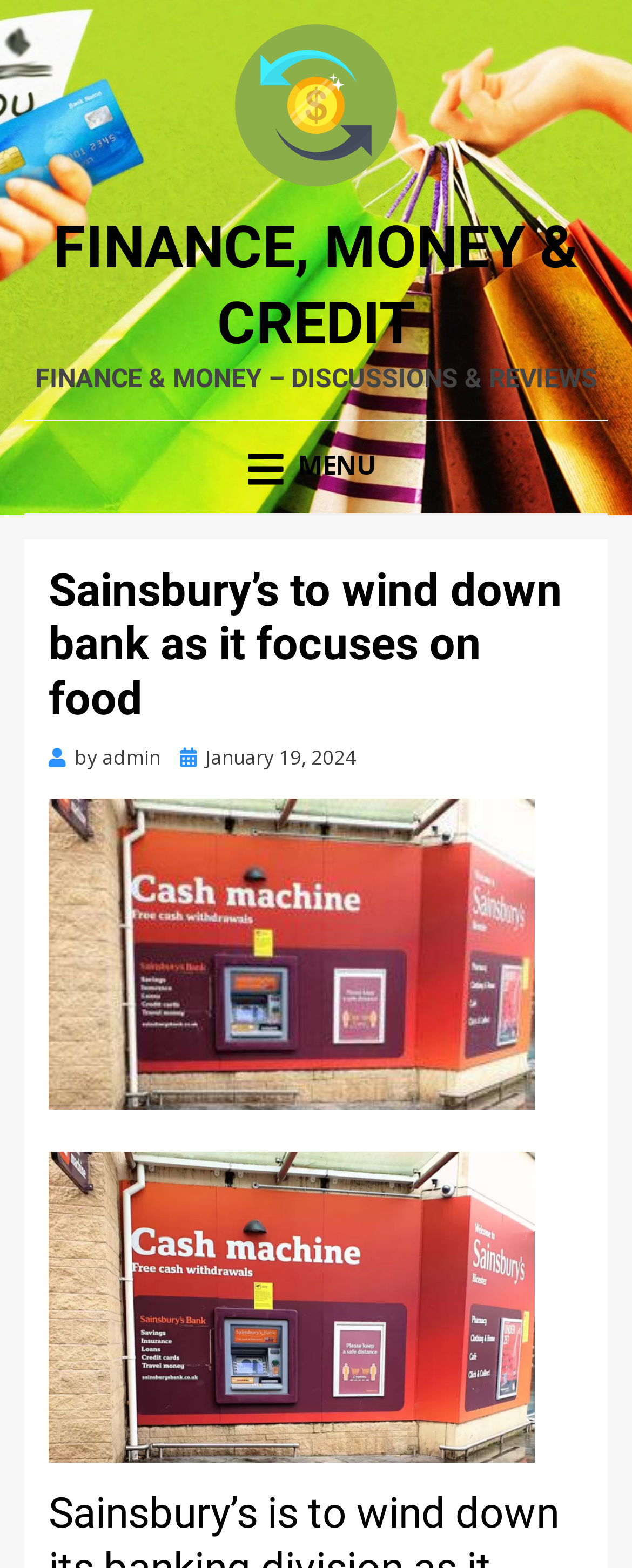Find and provide the bounding box coordinates for the UI element described with: "Menu".

[0.392, 0.286, 0.608, 0.308]